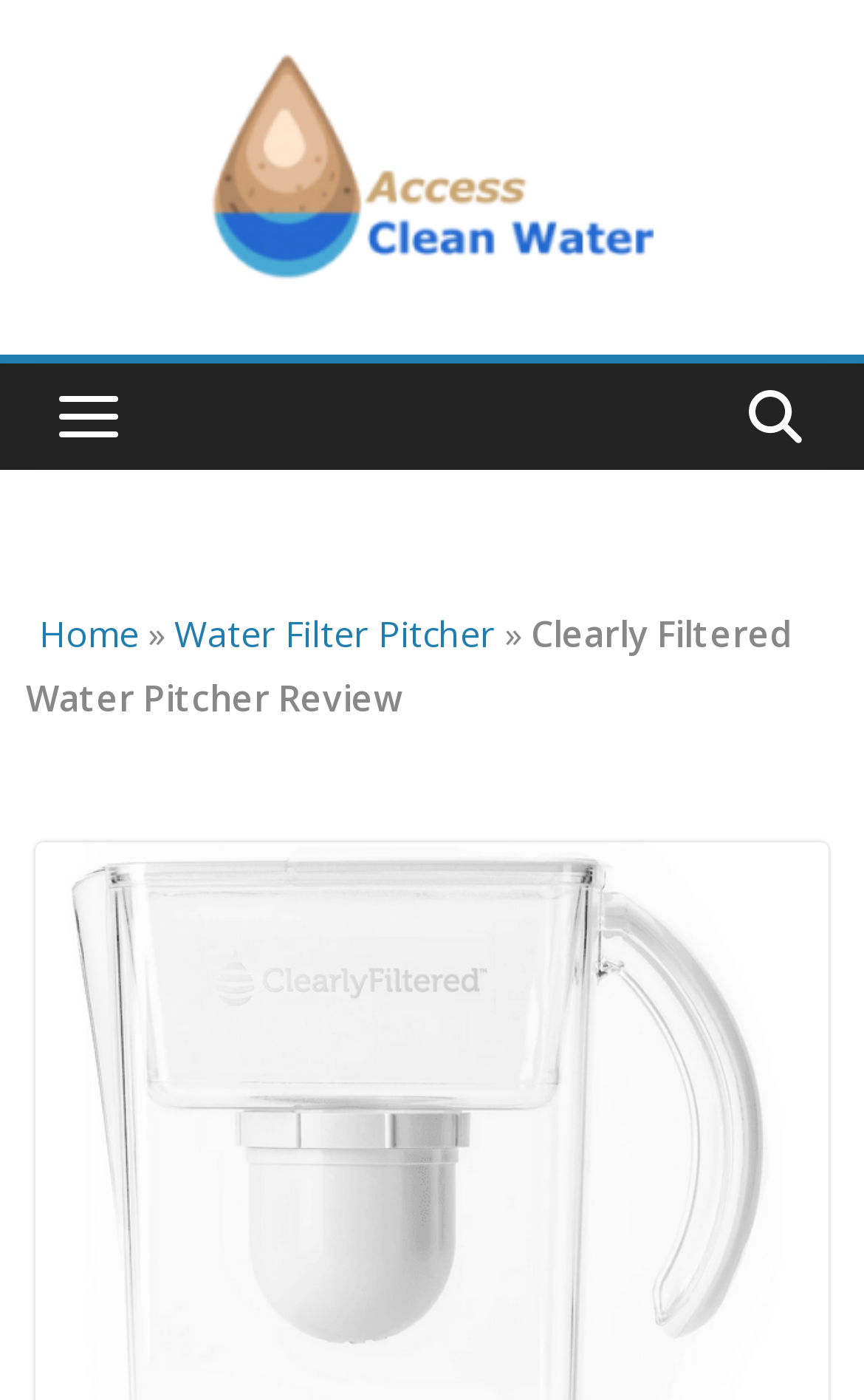Is there an image on the webpage?
Refer to the screenshot and respond with a concise word or phrase.

Yes